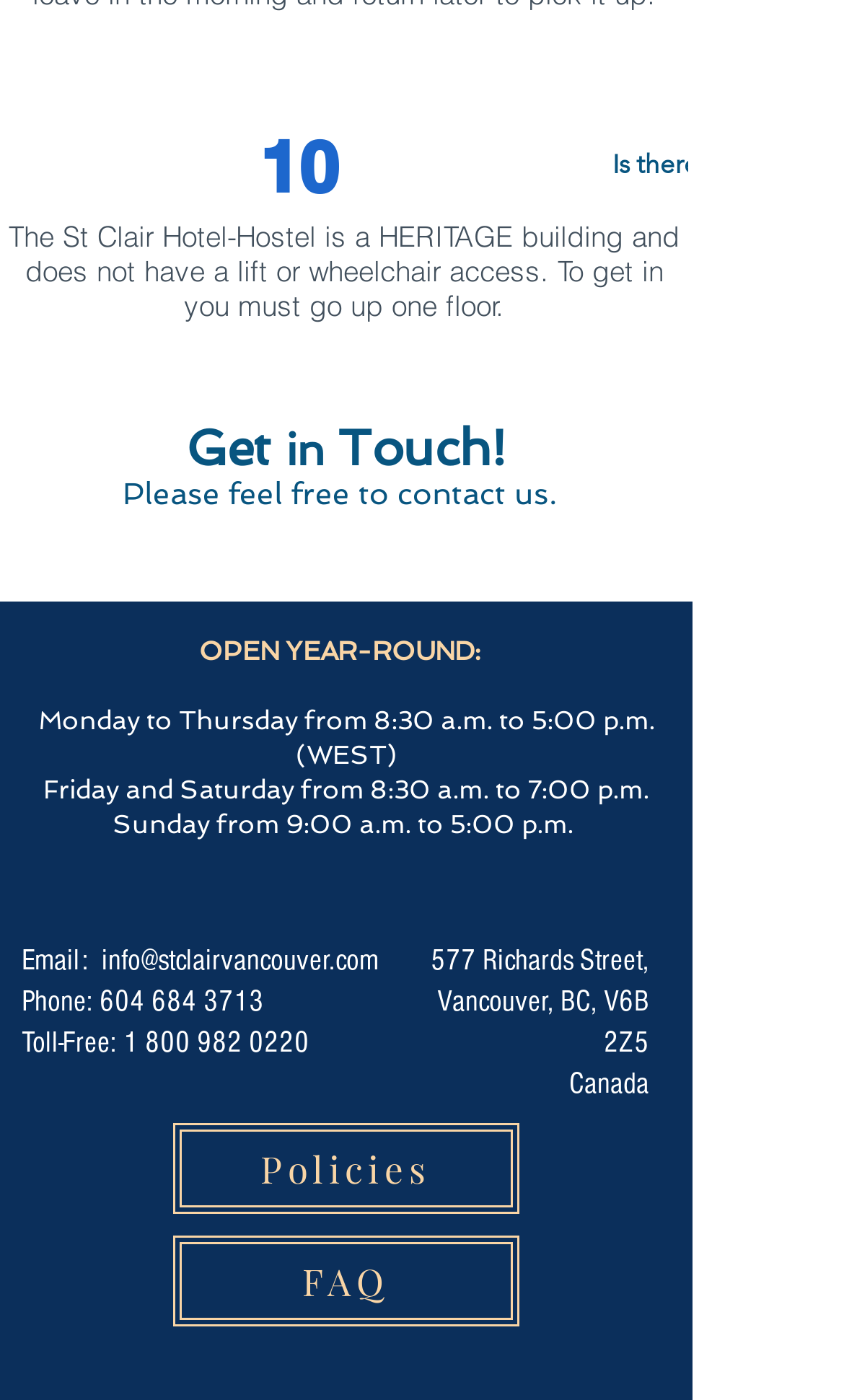Predict the bounding box of the UI element that fits this description: "1 800 982 0220".

[0.146, 0.733, 0.367, 0.757]